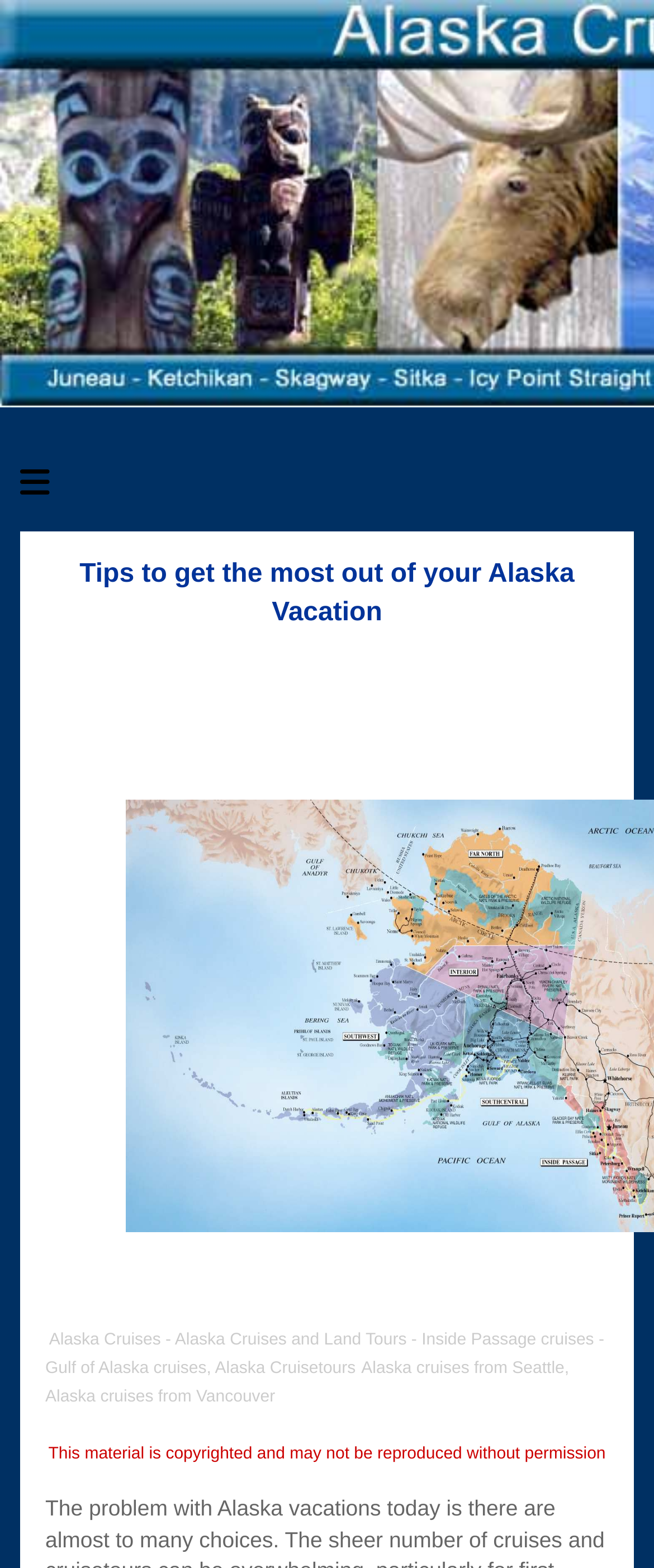Use one word or a short phrase to answer the question provided: 
What type of cruises are mentioned on this webpage?

Inside Passage cruises